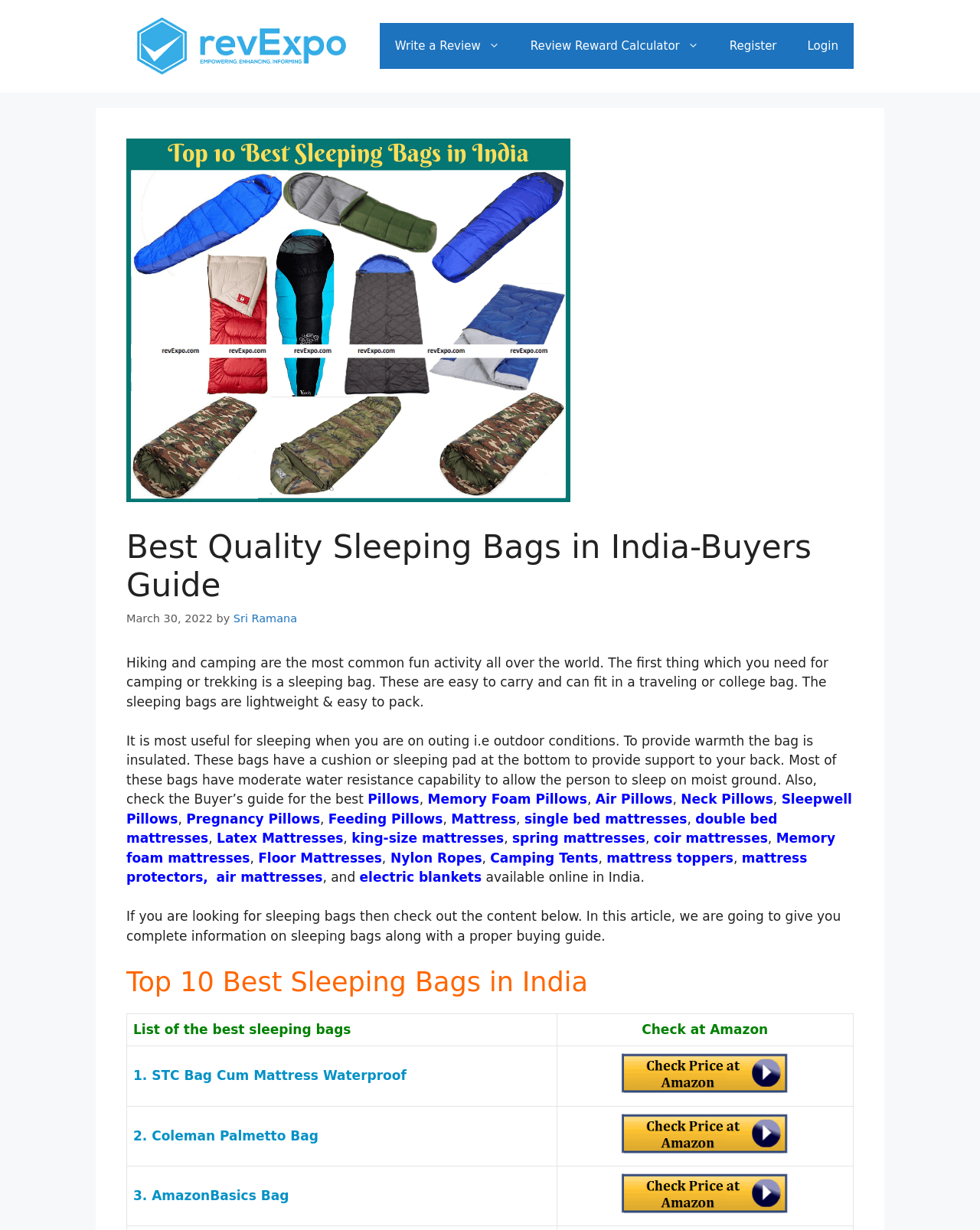Please predict the bounding box coordinates (top-left x, top-left y, bottom-right x, bottom-right y) for the UI element in the screenshot that fits the description: double bed mattresses

[0.129, 0.659, 0.793, 0.688]